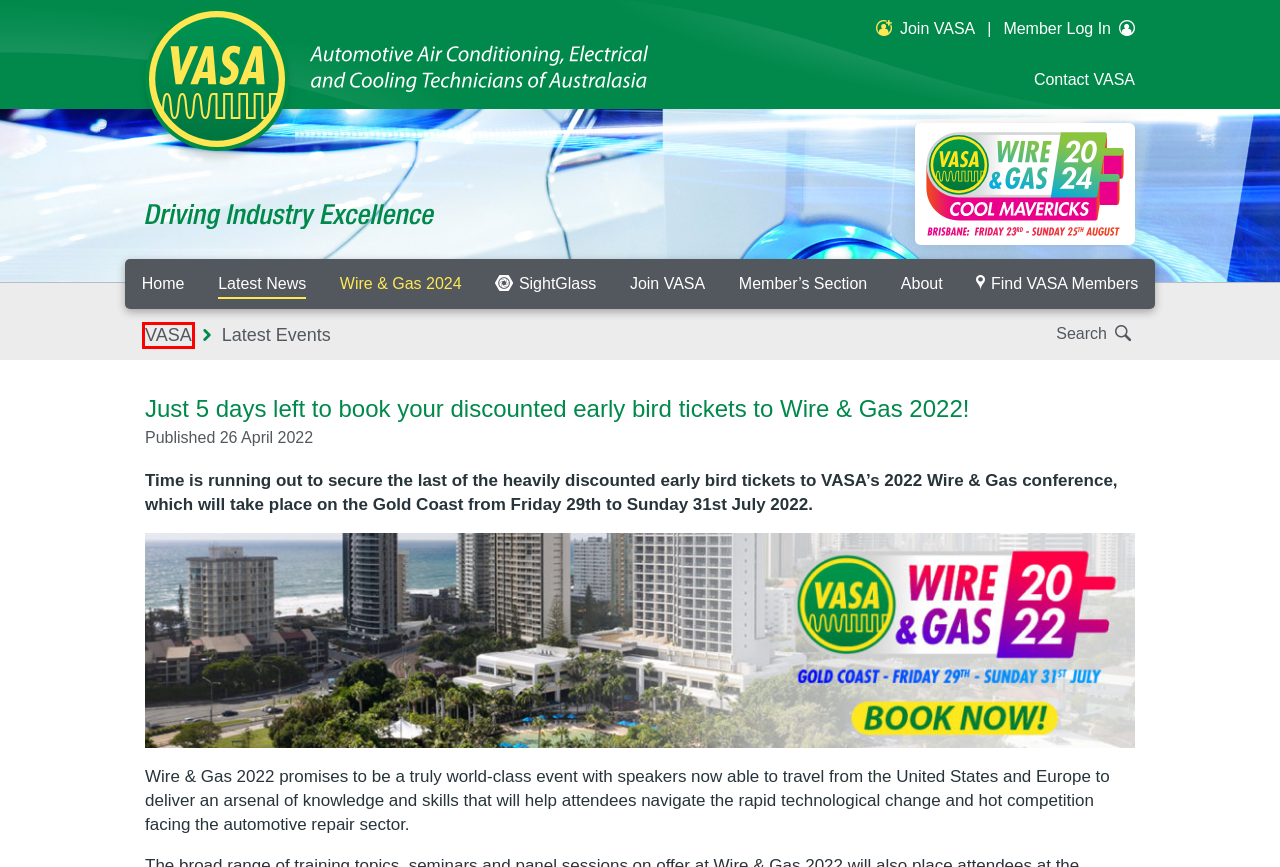You have a screenshot of a webpage with a red rectangle bounding box around a UI element. Choose the best description that matches the new page after clicking the element within the bounding box. The candidate descriptions are:
A. Member’s Section – VASA
B. Find VASA Members – VASA
C. Join VASA – VASA
D. Wire & Gas 2024 | VASA
E. VASA – Automotive air conditioning, electrical and cooling technicians of Australasia
F. Contact VASA – VASA
G. SightGlass – VASA
H. Latest News – VASA

E